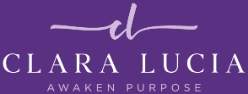Summarize the image with a detailed caption.

The image features a logo for Clara Lucia, an initiative focused on encouraging individuals to "Awaken Purpose." The design showcases the name "Clara Lucia" in a prominent, elegant font, with the tagline "AWAKEN PURPOSE" positioned beneath. The color palette is rich purple, suggesting creativity and inspiration, which aligns with the theme of personal development and self-discovery. This branding is likely associated with efforts to address issues such as low self-esteem and personal growth, as reflected in the content discussed on the related webpage.